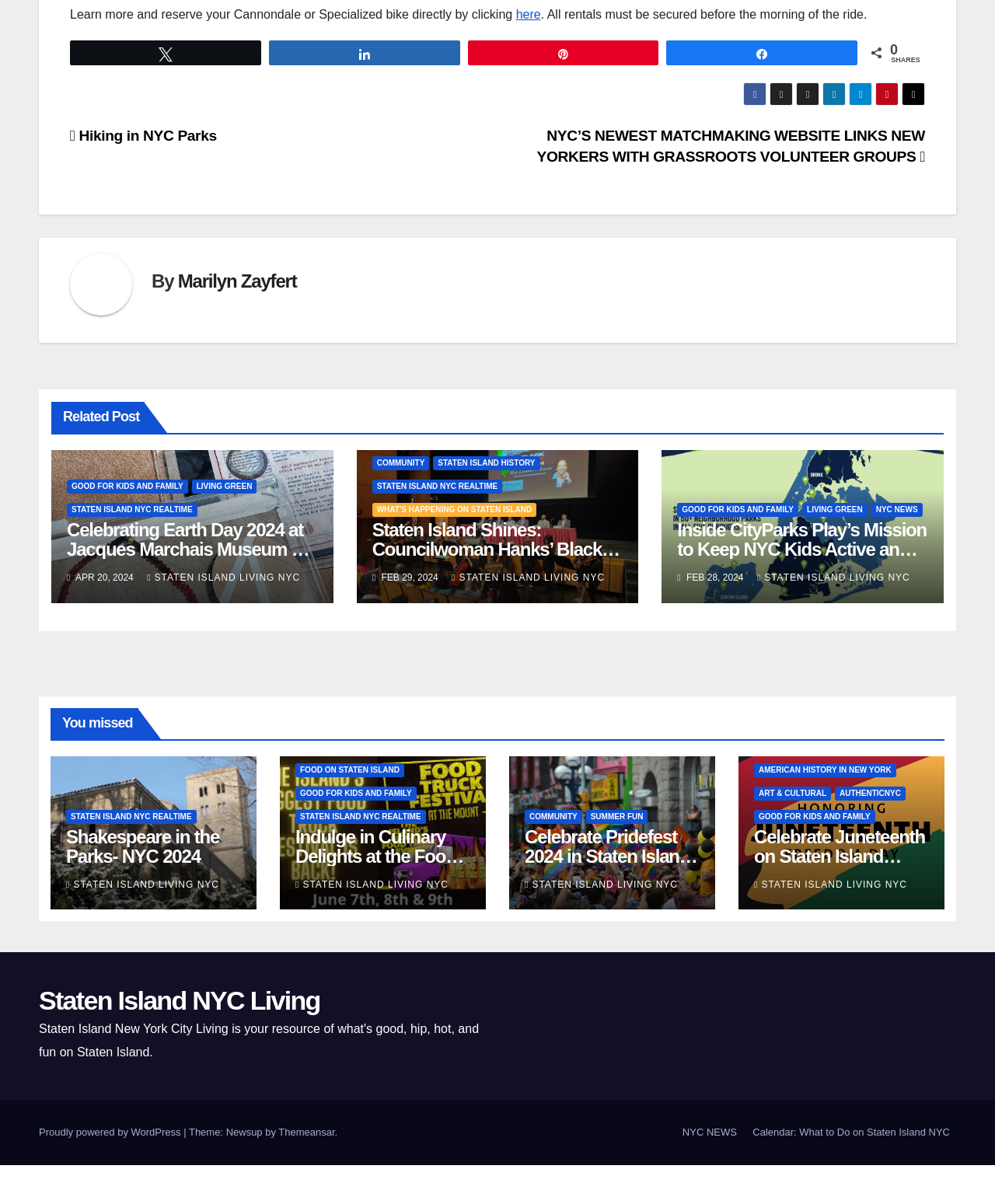Find the bounding box coordinates for the element that must be clicked to complete the instruction: "Click on 'Learn more and reserve your Cannondale or Specialized bike directly by clicking here'". The coordinates should be four float numbers between 0 and 1, indicated as [left, top, right, bottom].

[0.07, 0.006, 0.543, 0.017]